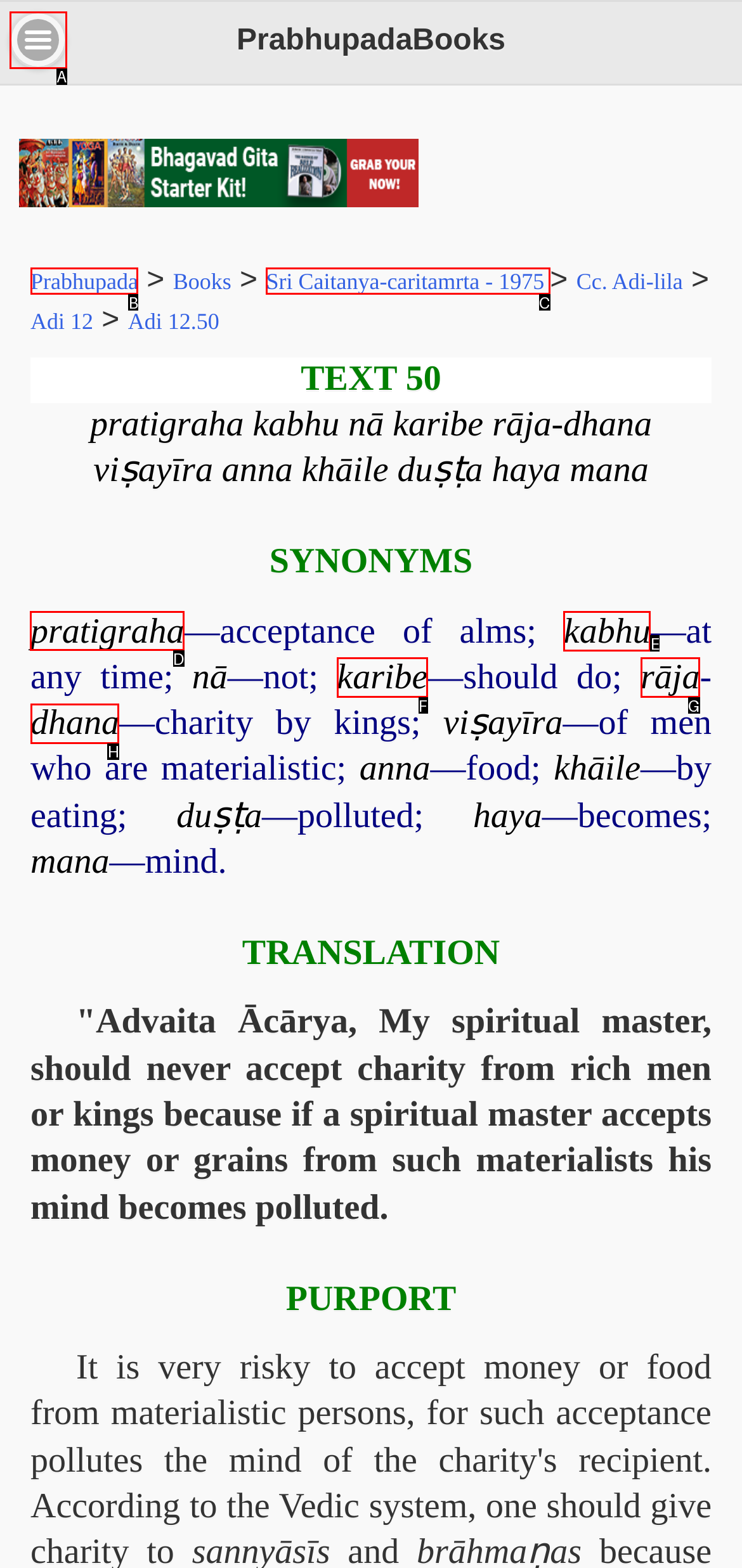Tell me the letter of the UI element I should click to accomplish the task: Click on 'pratigraha' based on the choices provided in the screenshot.

D